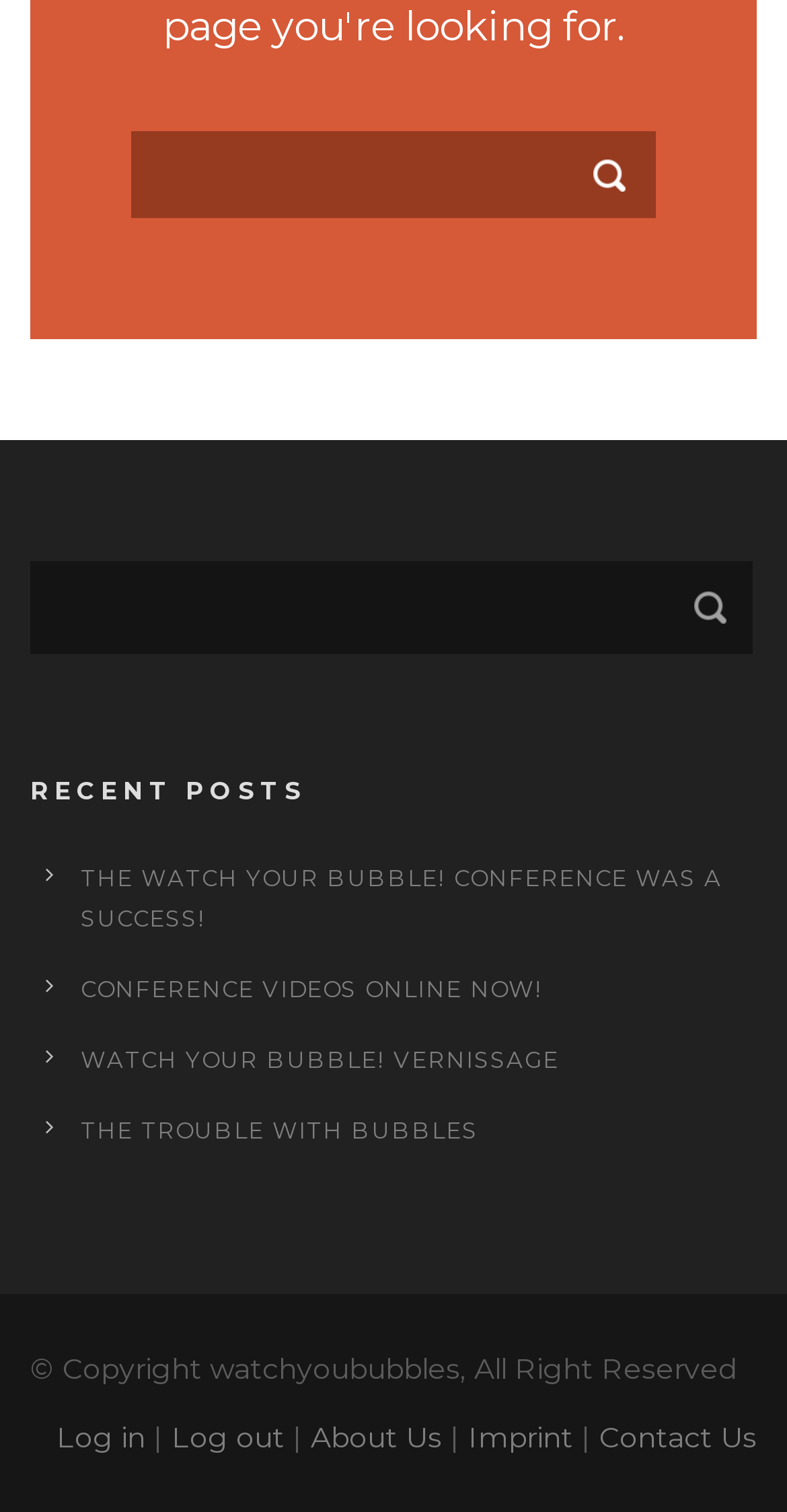Determine the coordinates of the bounding box for the clickable area needed to execute this instruction: "contact us".

[0.762, 0.938, 0.962, 0.962]